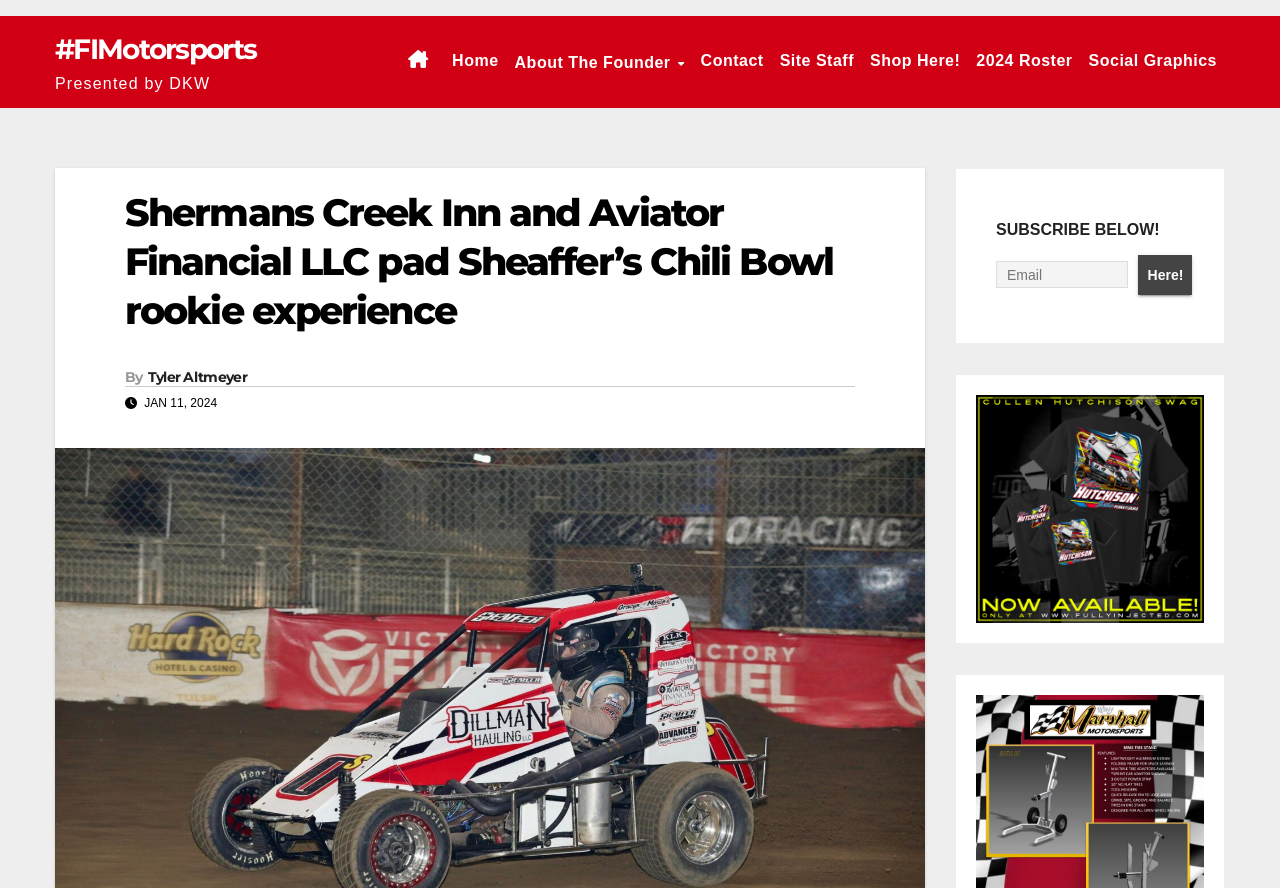Identify the bounding box coordinates of the area you need to click to perform the following instruction: "Click on the Shop Here! link".

[0.673, 0.018, 0.757, 0.119]